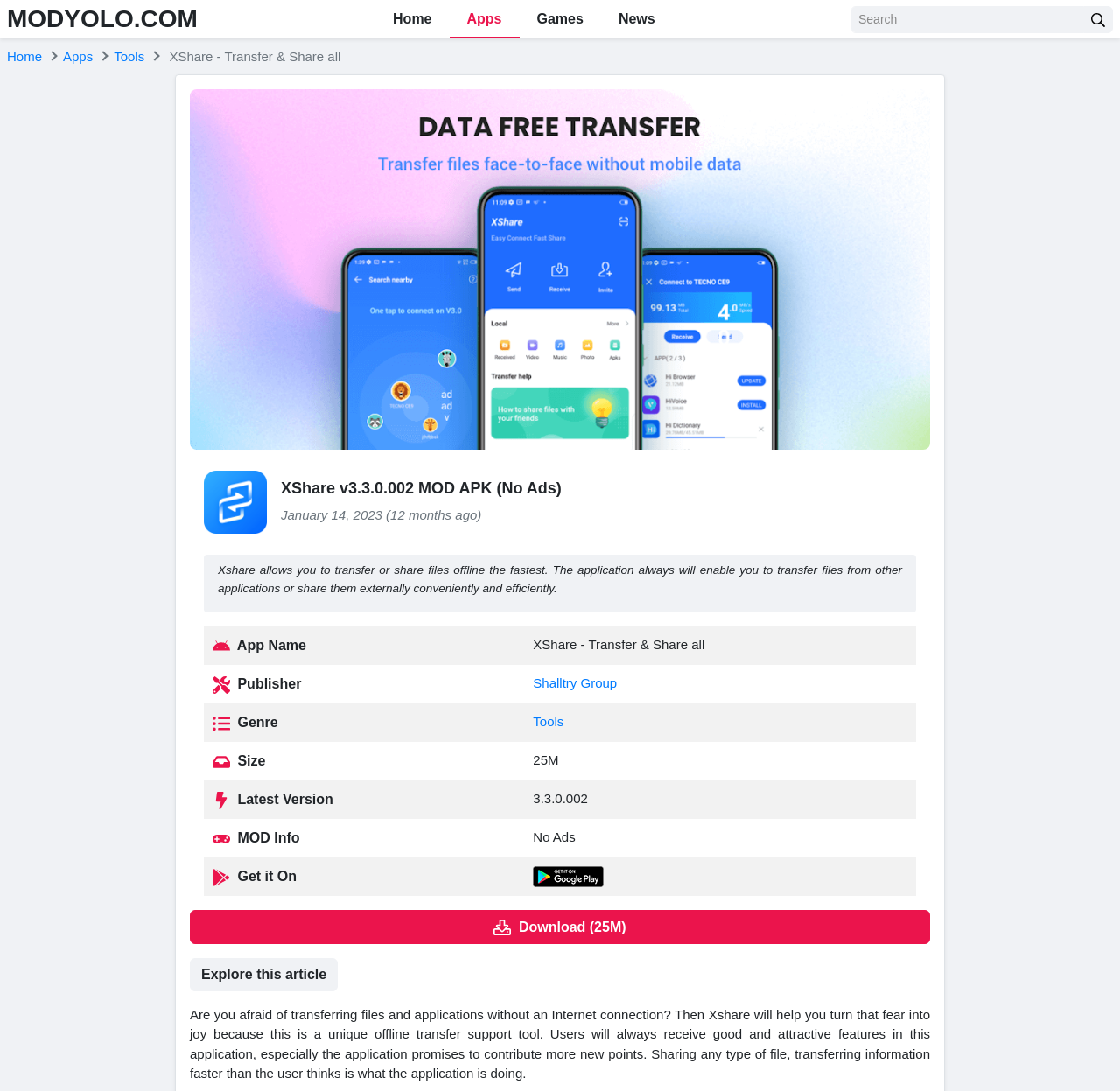Please identify the bounding box coordinates of the element on the webpage that should be clicked to follow this instruction: "Select the currency". The bounding box coordinates should be given as four float numbers between 0 and 1, formatted as [left, top, right, bottom].

None